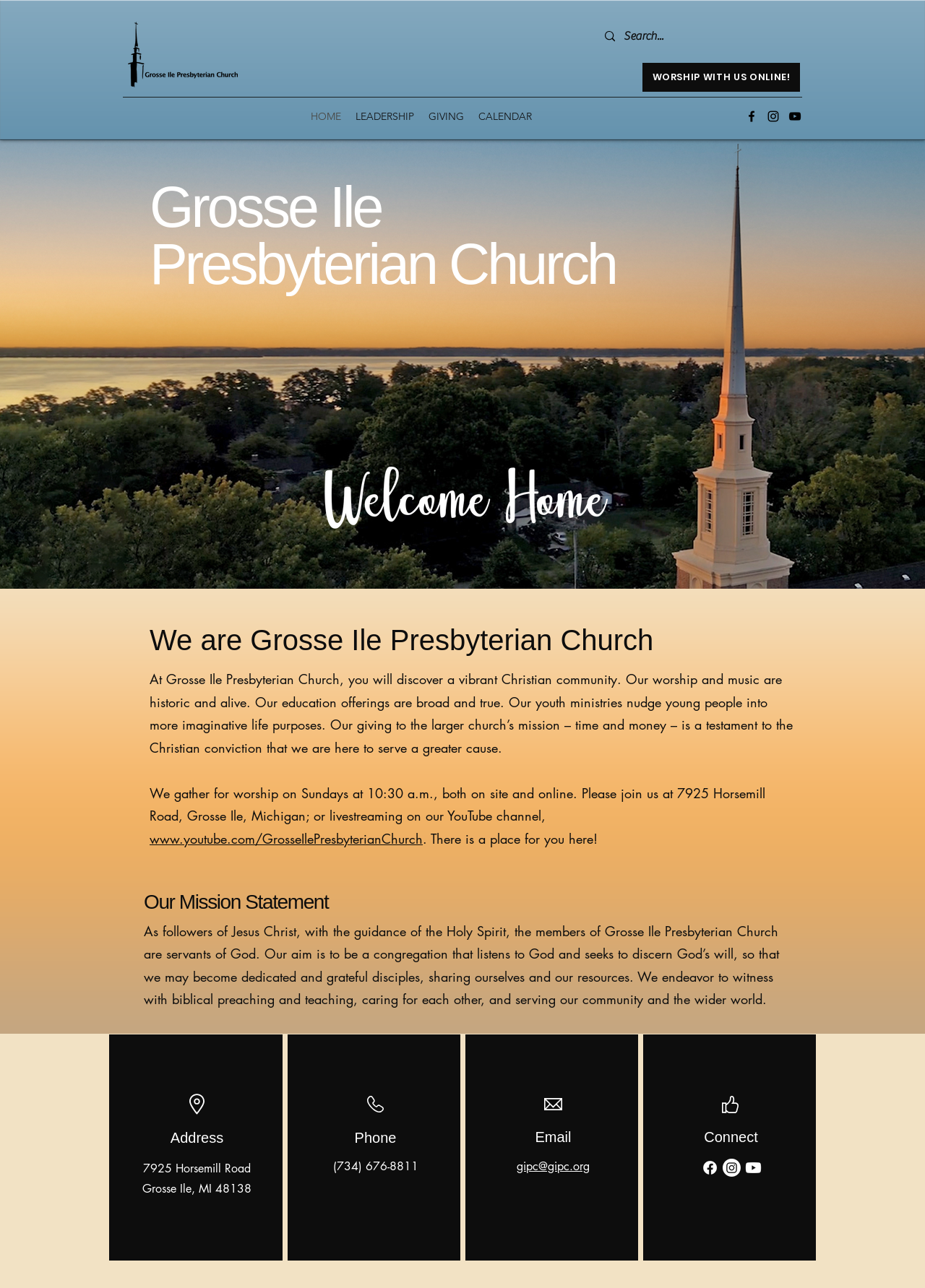Please identify the bounding box coordinates of the region to click in order to complete the given instruction: "Worship with us online". The coordinates should be four float numbers between 0 and 1, i.e., [left, top, right, bottom].

[0.695, 0.049, 0.865, 0.071]